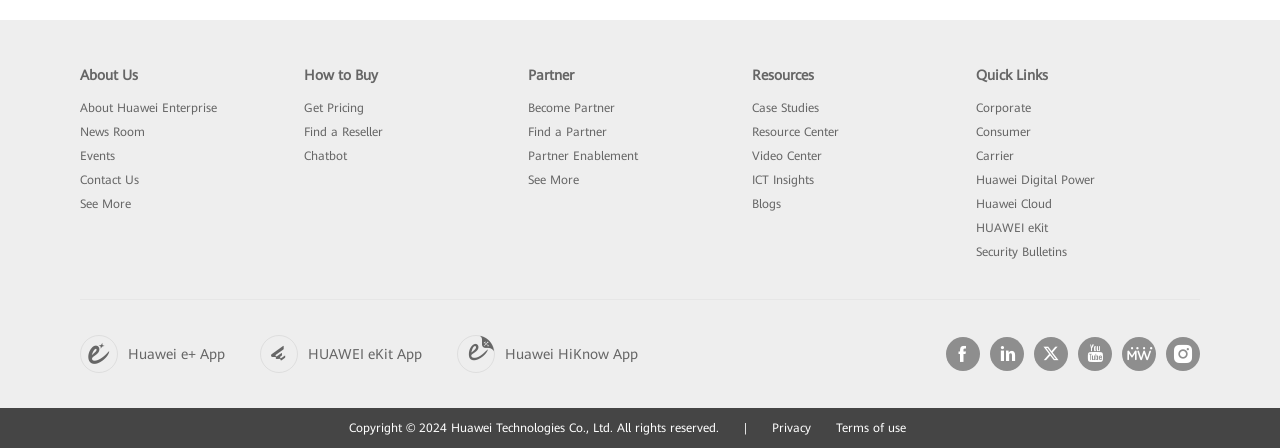What is the year of copyright?
Please ensure your answer is as detailed and informative as possible.

The year of copyright is 2024, which is mentioned in the StaticText element at the bottom of the page with the text 'Copyright © 2024 Huawei Technologies Co., Ltd. All rights reserved'.